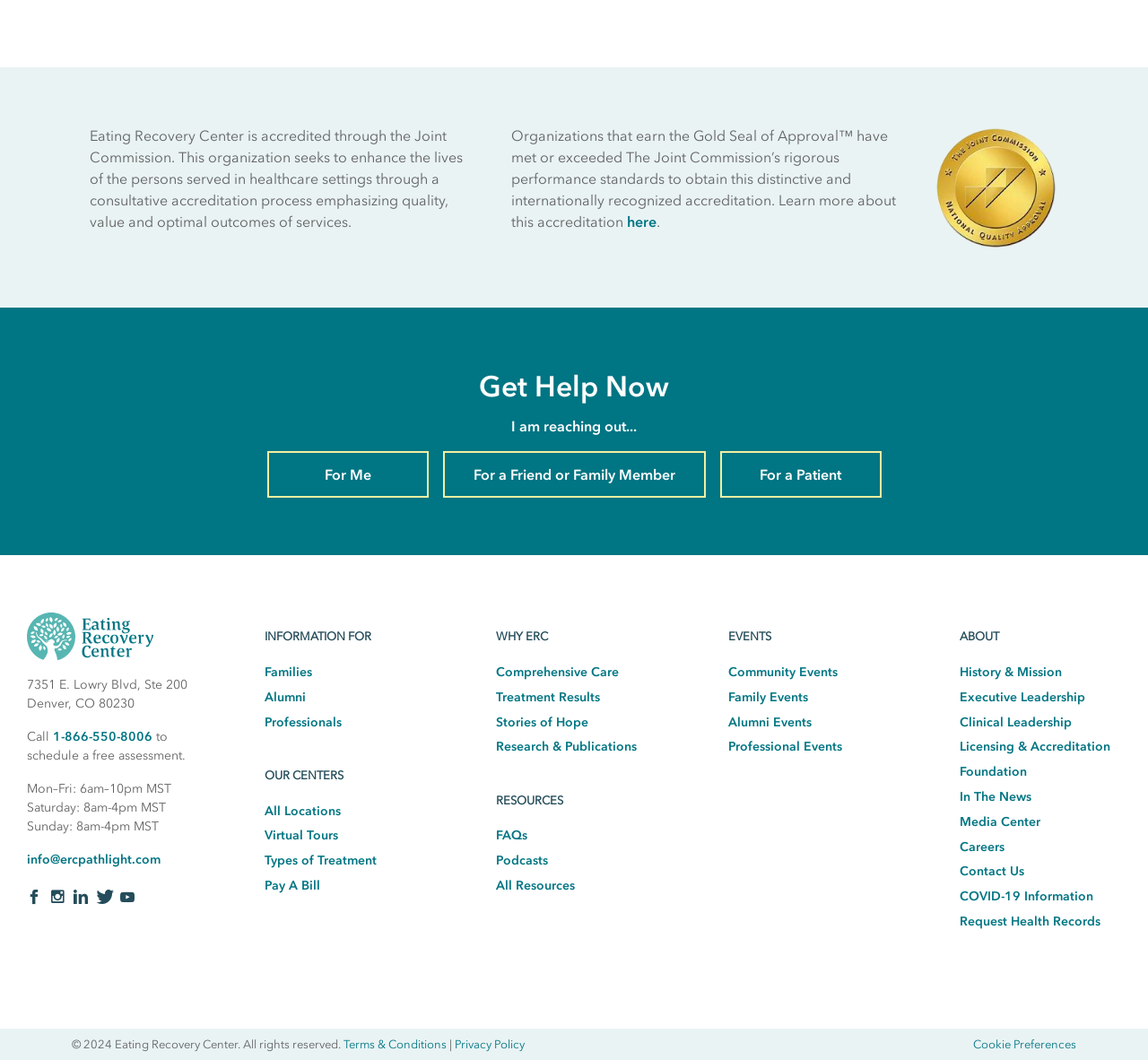What is the accreditation of Eating Recovery Center?
Based on the visual content, answer with a single word or a brief phrase.

Joint Commission